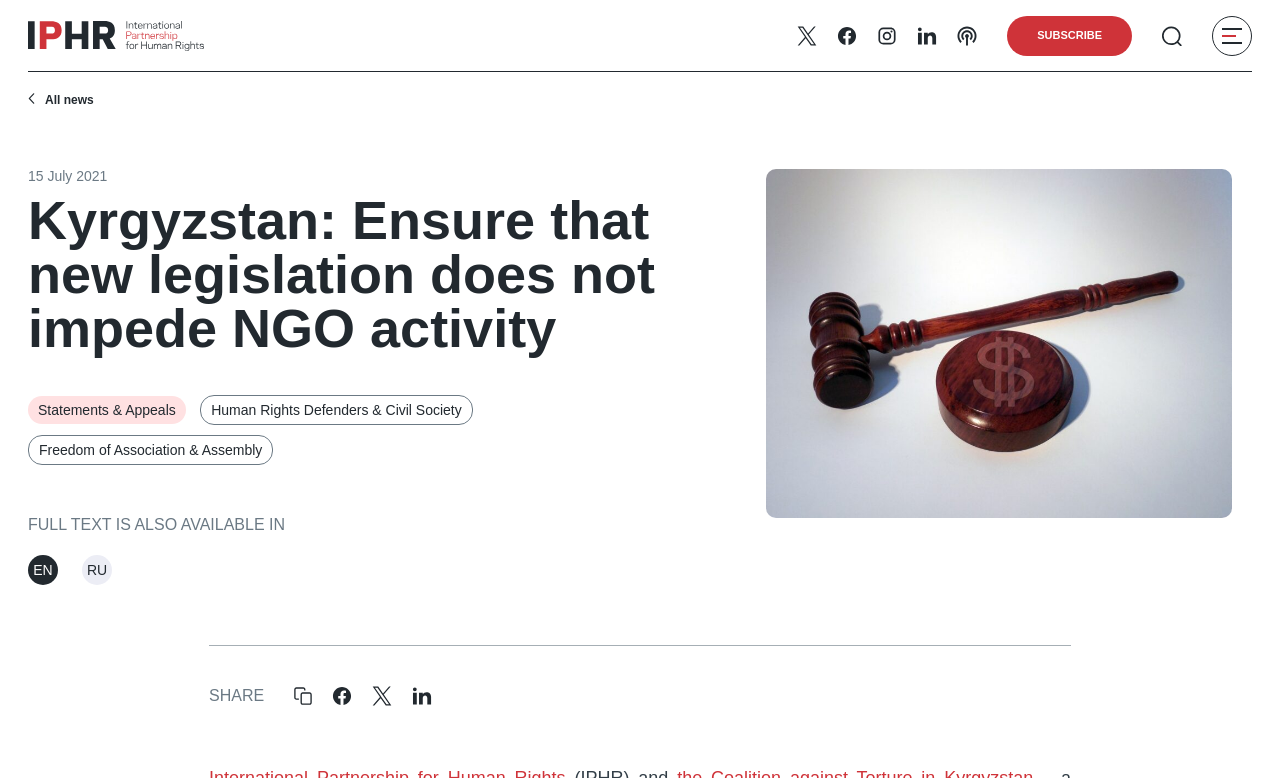Given the description of the UI element: "Statements & Appeals", predict the bounding box coordinates in the form of [left, top, right, bottom], with each value being a float between 0 and 1.

[0.022, 0.509, 0.145, 0.545]